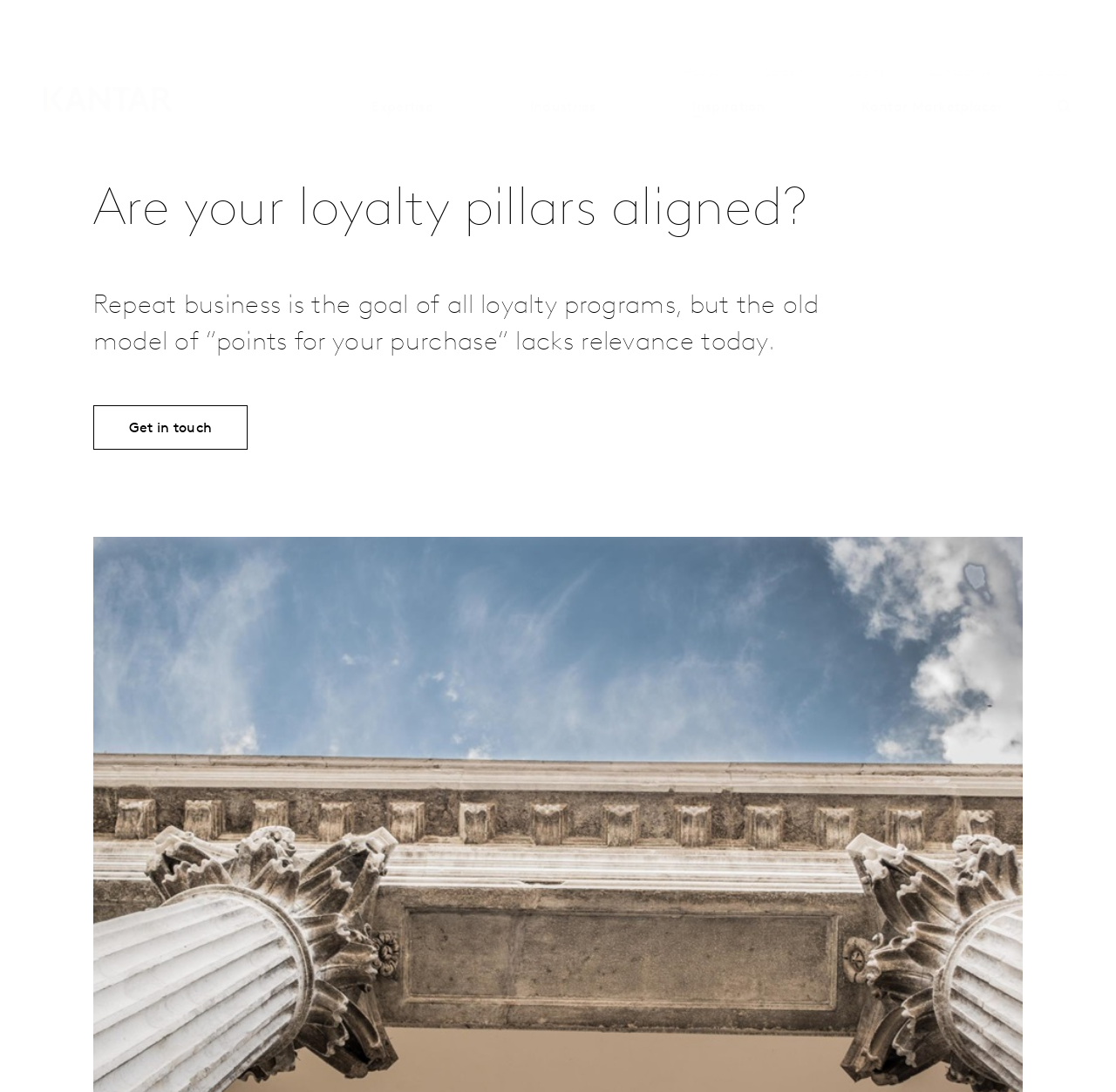Please specify the bounding box coordinates of the area that should be clicked to accomplish the following instruction: "Click the 'Expertise' tab". The coordinates should consist of four float numbers between 0 and 1, i.e., [left, top, right, bottom].

[0.321, 0.049, 0.4, 0.069]